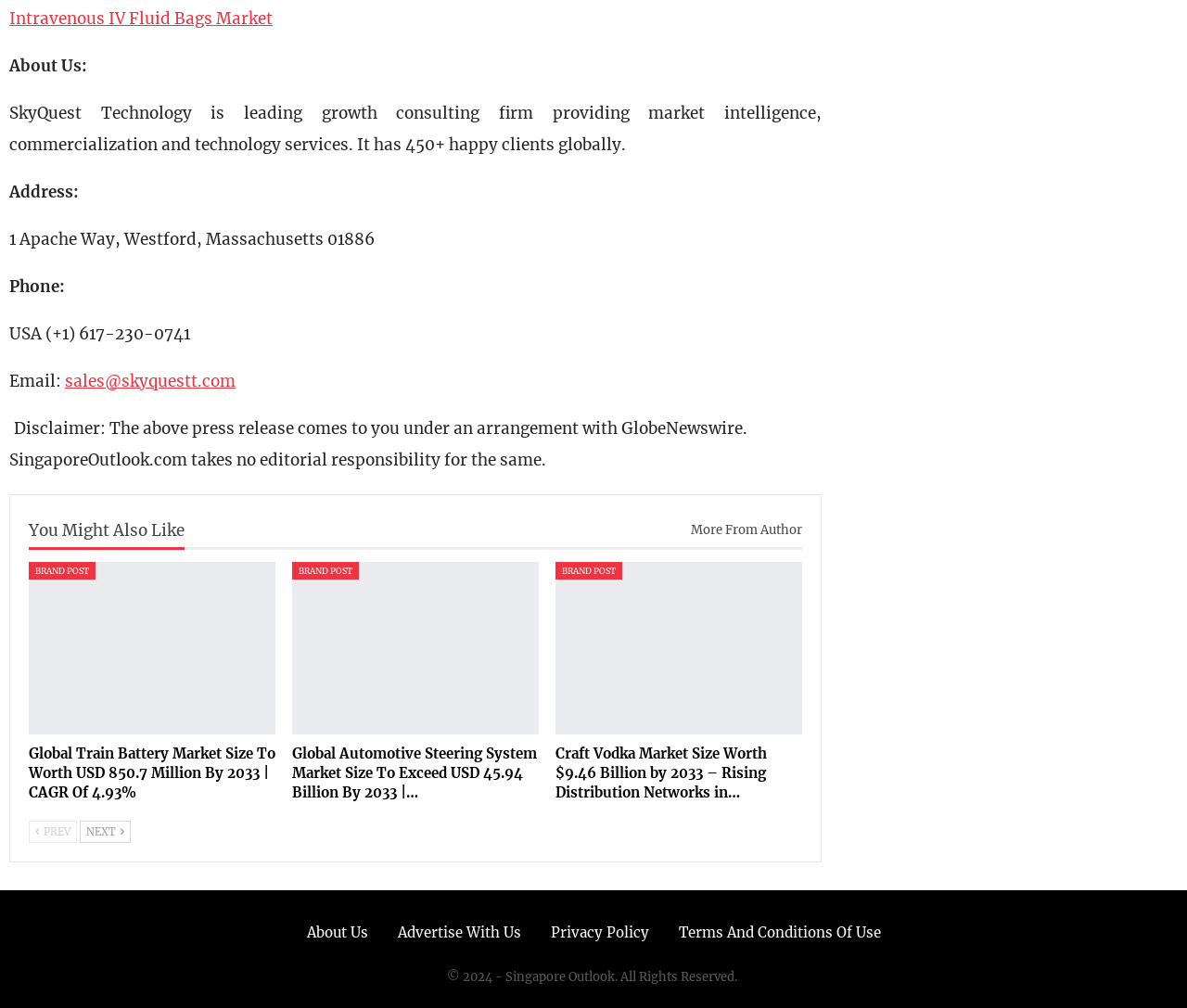What is the company name mentioned in the 'About Us' section?
Look at the image and answer with only one word or phrase.

SkyQuest Technology